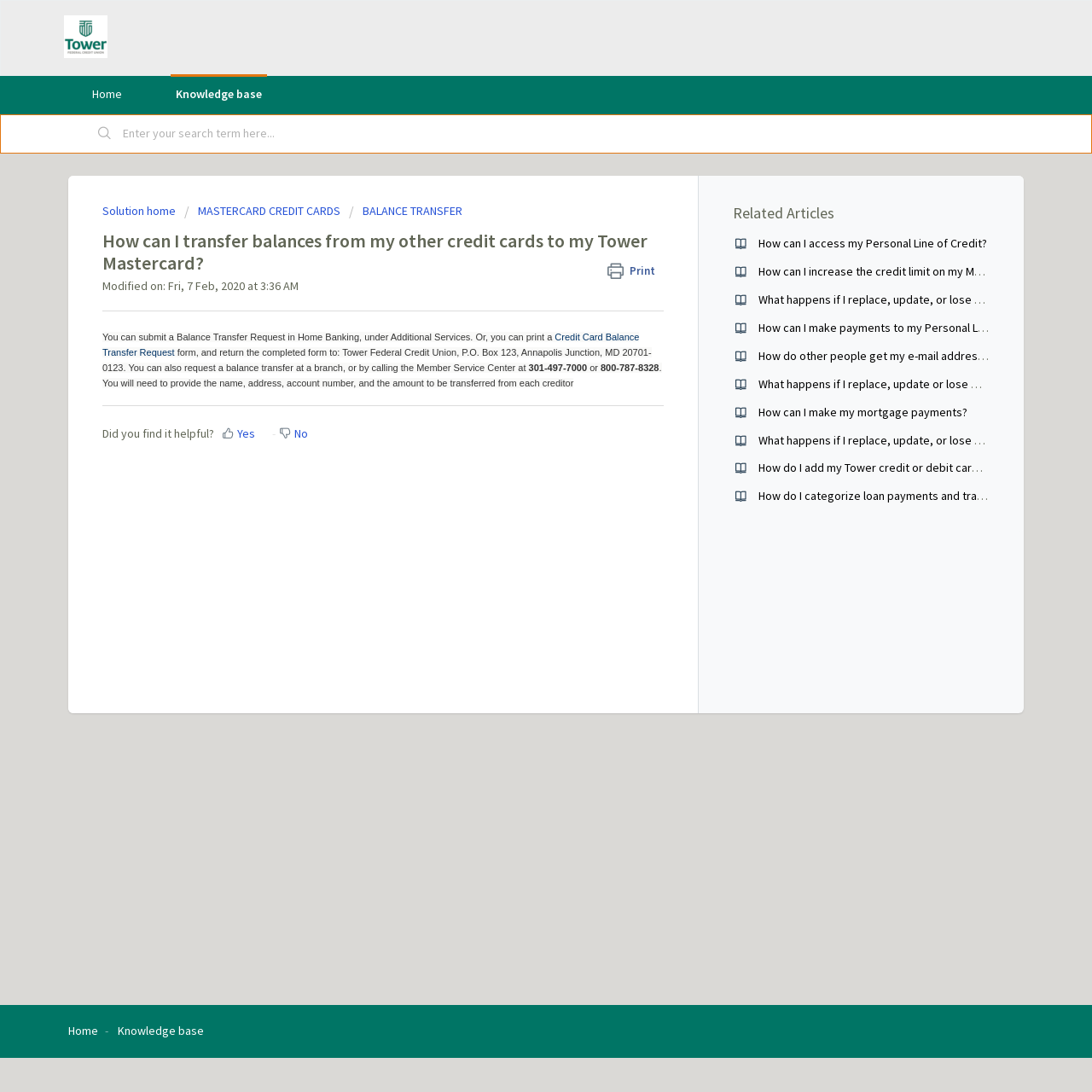Can you determine the bounding box coordinates of the area that needs to be clicked to fulfill the following instruction: "Search for something"?

[0.088, 0.107, 0.105, 0.138]